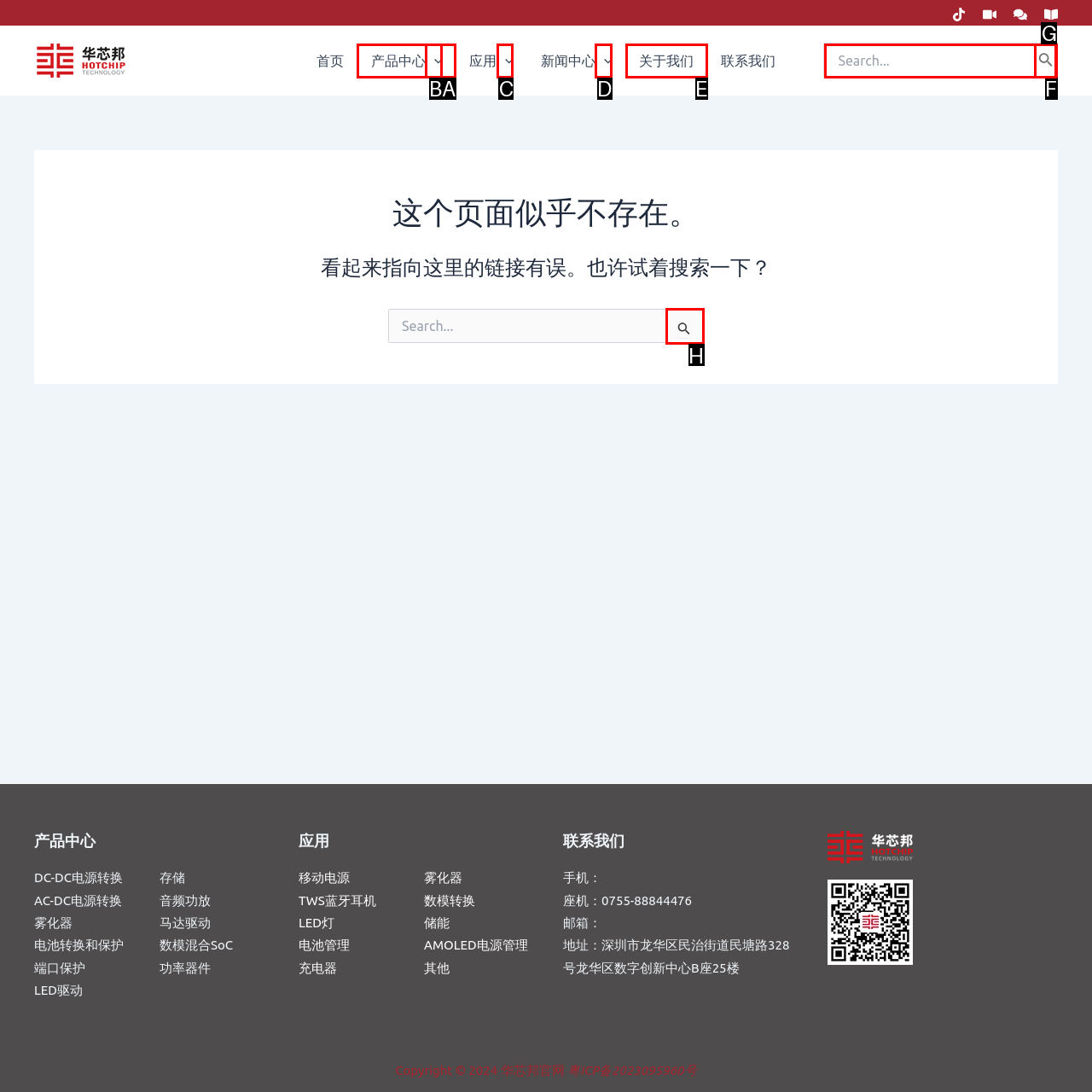Choose the option that matches the following description: parent_node: 搜索： value="搜索"
Reply with the letter of the selected option directly.

H